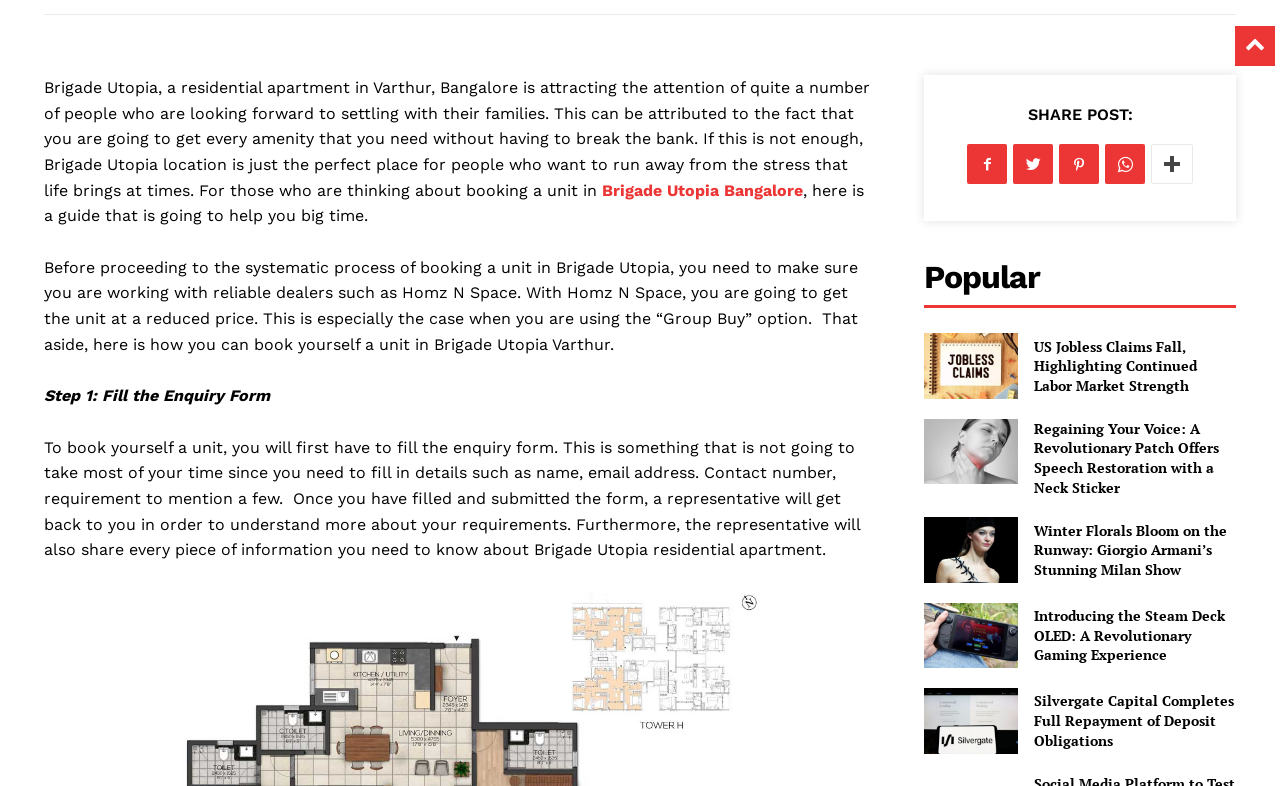Specify the bounding box coordinates (top-left x, top-left y, bottom-right x, bottom-right y) of the UI element in the screenshot that matches this description: Brigade Utopia Bangalore

[0.47, 0.23, 0.627, 0.254]